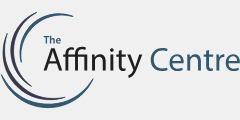Detail the scene shown in the image extensively.

The image features the logo of the "Affinity Centre," a counseling organization that offers services for mental health support. The logo presents the name prominently, with the word "Affinity" styled in a distinctive way that emphasizes connection and support. Surrounding the text are circular elements that symbolize wholeness and continuity, reflecting the center's mission to provide a comprehensive approach to mental health care. Affinity Centre is based in Cheadle, Cheshire, and aims to help individuals through various forms of therapy and counseling, highlighting their commitment to community wellness.